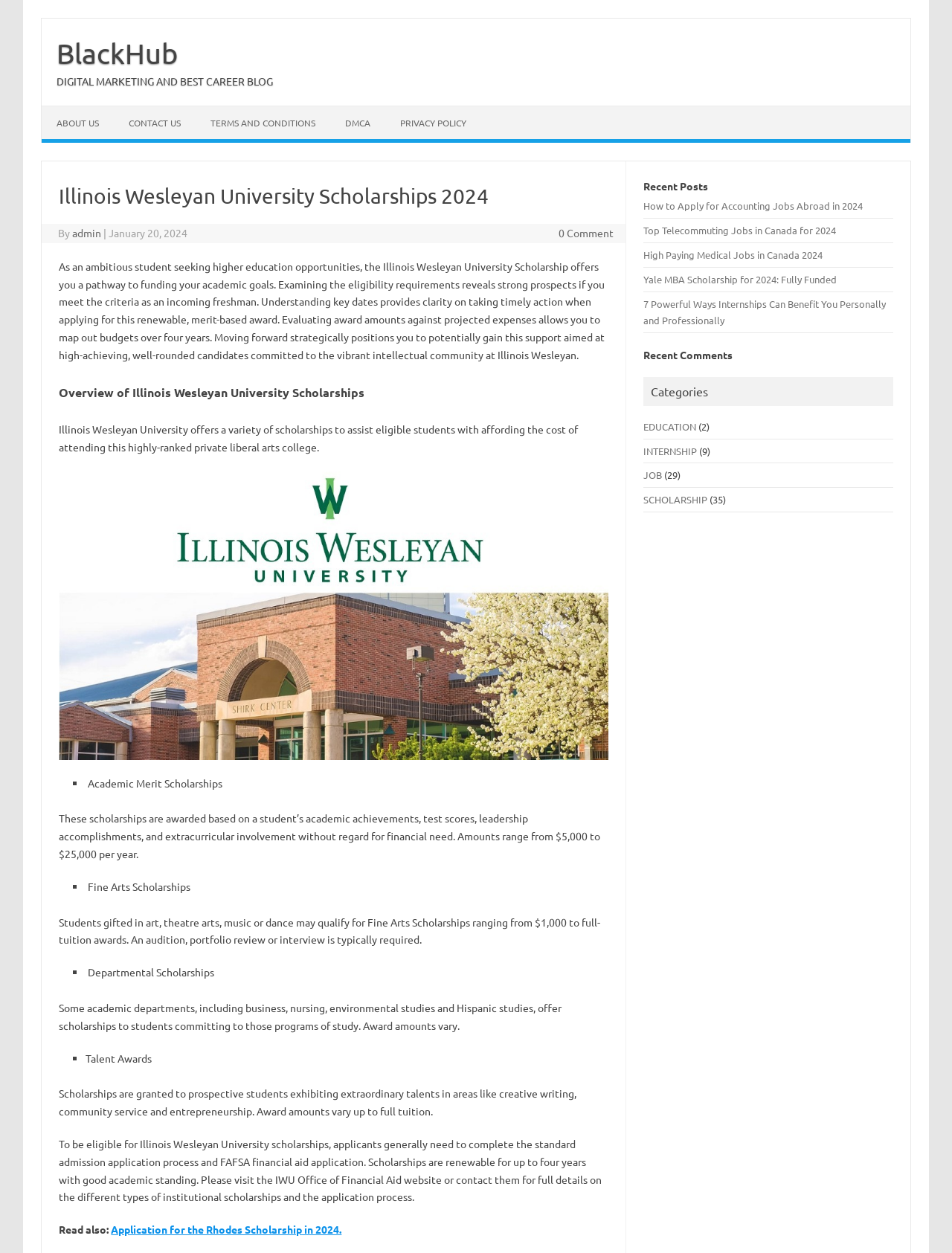Articulate a detailed summary of the webpage's content and design.

The webpage is about Illinois Wesleyan University Scholarships, specifically the 2024 scholarships. At the top, there is a navigation menu with links to "Skip to content", "BlackHub", "ABOUT US", "CONTACT US", "TERMS AND CONDITIONS", "DMCA", and "PRIVACY POLICY". Below the navigation menu, there is a header section with the title "Illinois Wesleyan University Scholarships 2024" and a subheading "By admin | January 20, 2024 | 0 Comment".

The main content of the webpage is divided into two sections. The left section contains a detailed description of the Illinois Wesleyan University Scholarship, including its eligibility requirements, key dates, award amounts, and application process. The text is organized into paragraphs and lists, with headings such as "Overview of Illinois Wesleyan University Scholarships" and "Types of Scholarships". There is also an image related to the scholarship.

The right section is a sidebar with several sections, including "Recent Posts", "Recent Comments", and "Categories". The "Recent Posts" section lists several links to other articles, such as "How to Apply for Accounting Jobs Abroad in 2024" and "Yale MBA Scholarship for 2024: Fully Funded". The "Categories" section lists links to categories such as "EDUCATION", "INTERNSHIP", "JOB", and "SCHOLARSHIP", with the number of posts in each category in parentheses.

Overall, the webpage provides detailed information about the Illinois Wesleyan University Scholarship and offers additional resources and related articles in the sidebar.